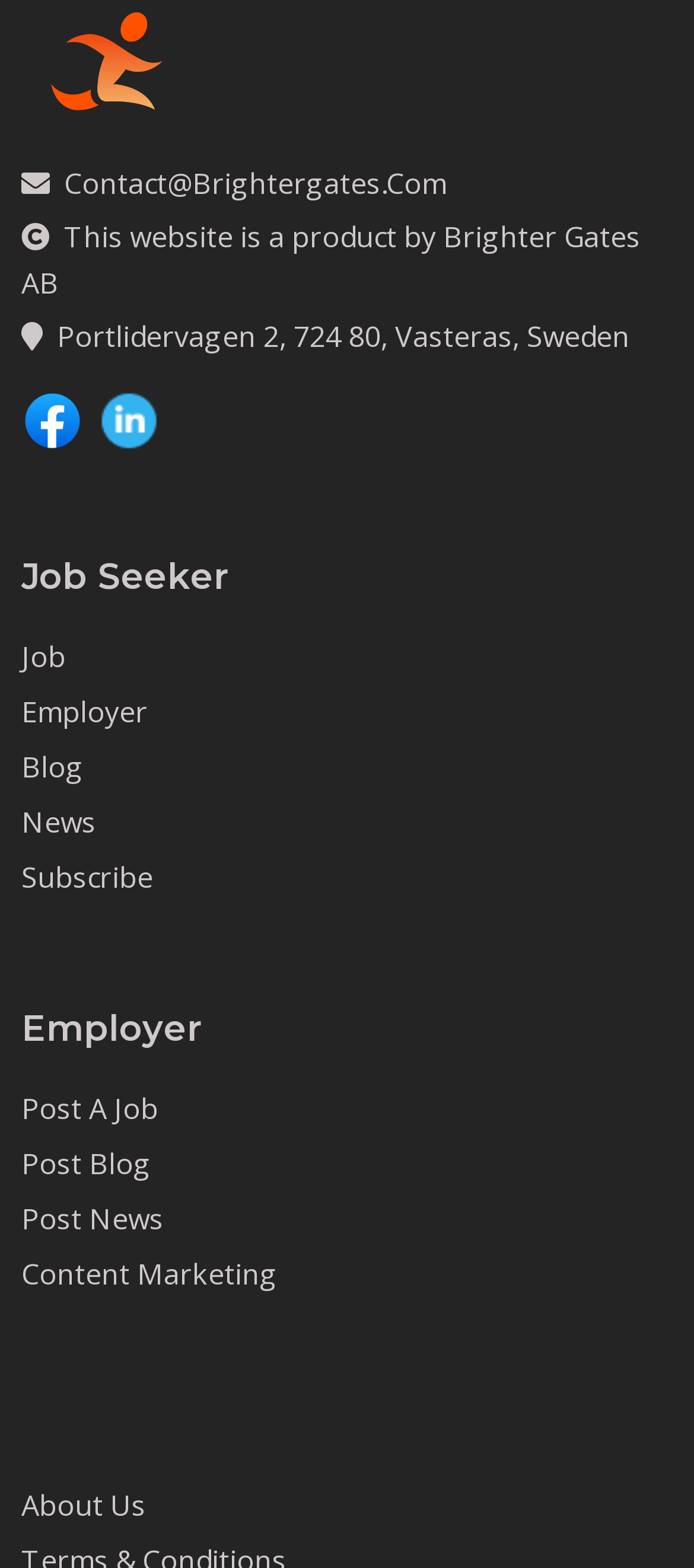Please answer the following question using a single word or phrase: How many social media links are there?

2